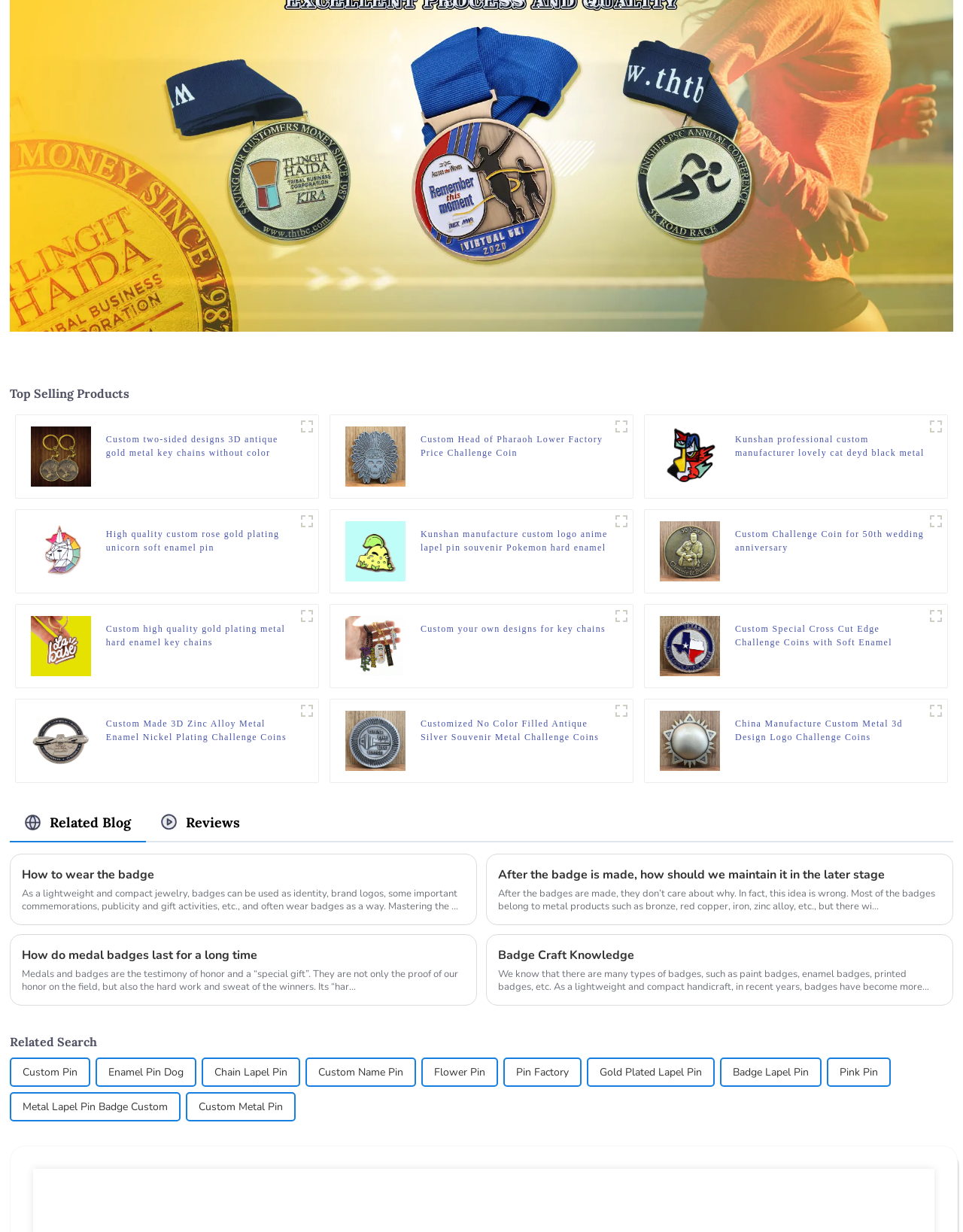How many products are displayed on the webpage?
Please provide a detailed and thorough answer to the question.

There are 12 products displayed on the webpage, each represented by a figure element with an image and a link to the product details.